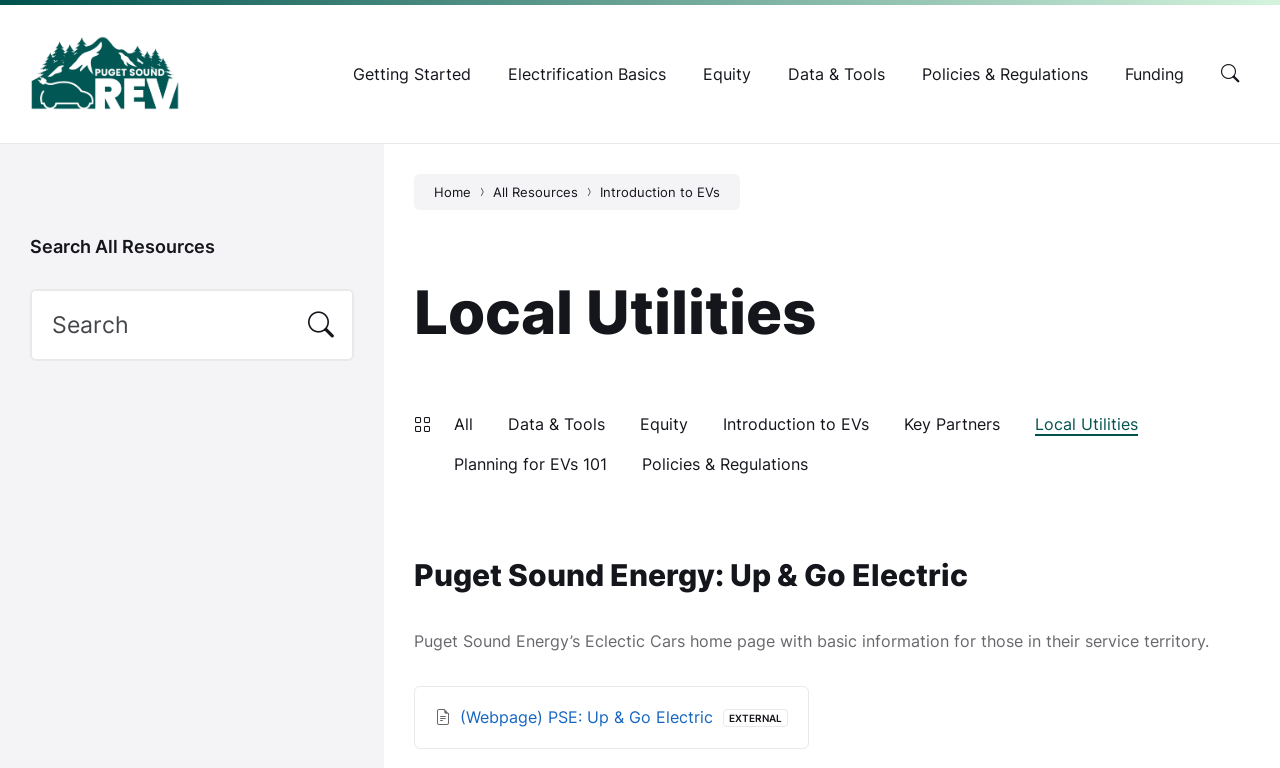Give the bounding box coordinates for this UI element: "Funding". The coordinates should be four float numbers between 0 and 1, arranged as [left, top, right, bottom].

[0.879, 0.083, 0.925, 0.109]